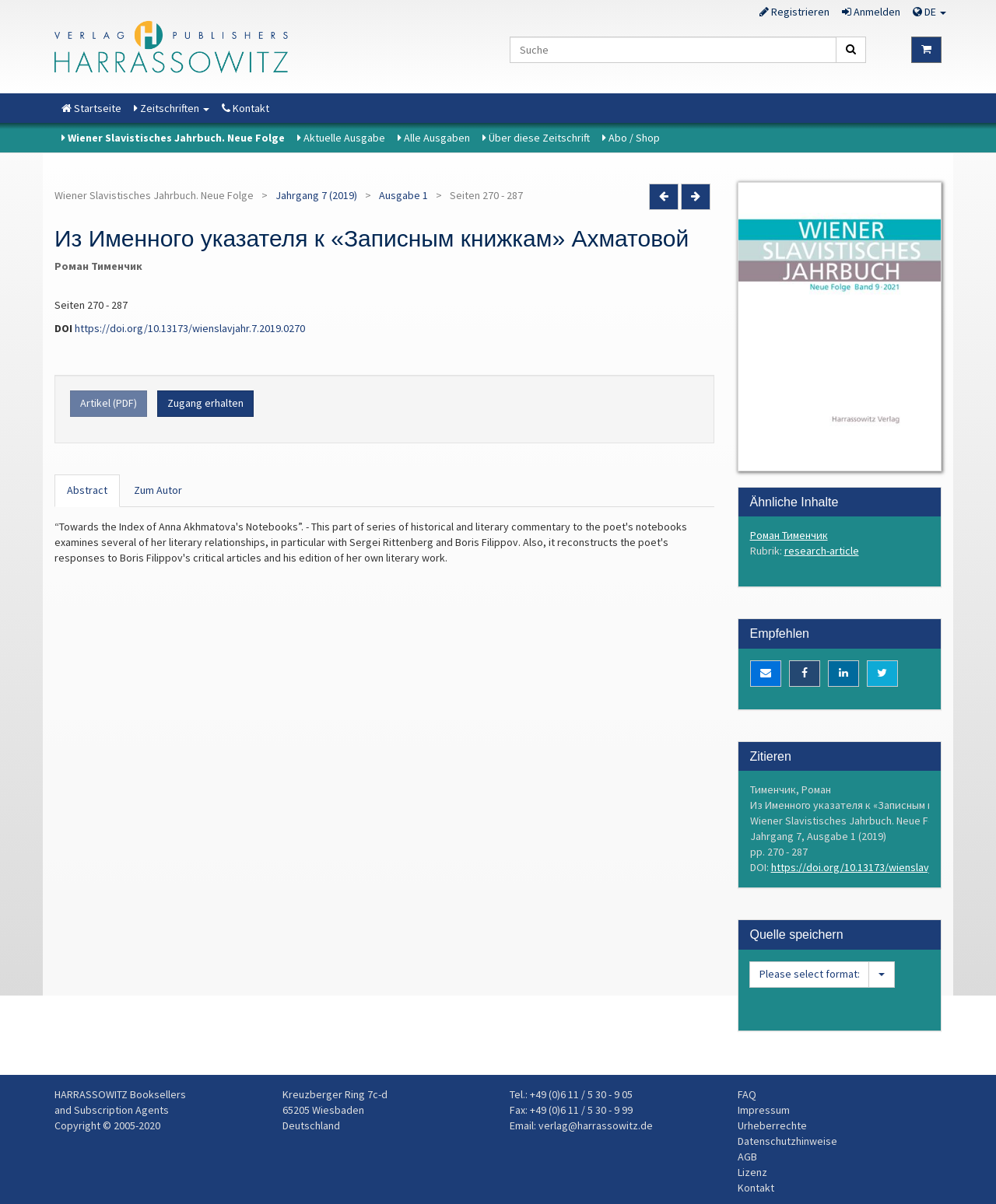Could you identify the text that serves as the heading for this webpage?

Wiener Slavistisches Jahrbuch. Neue Folge